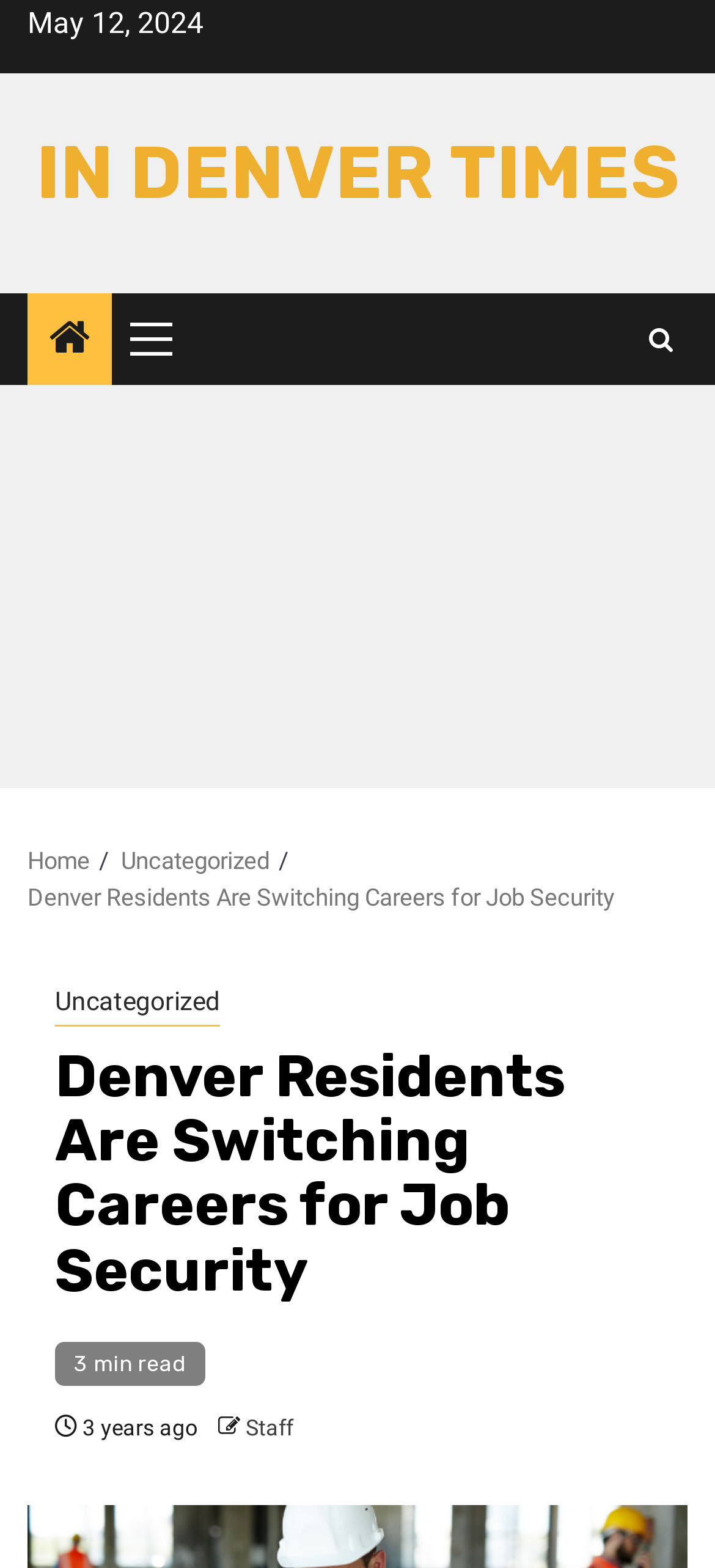Determine the bounding box for the described HTML element: "Primary Menu". Ensure the coordinates are four float numbers between 0 and 1 in the format [left, top, right, bottom].

[0.182, 0.187, 0.285, 0.246]